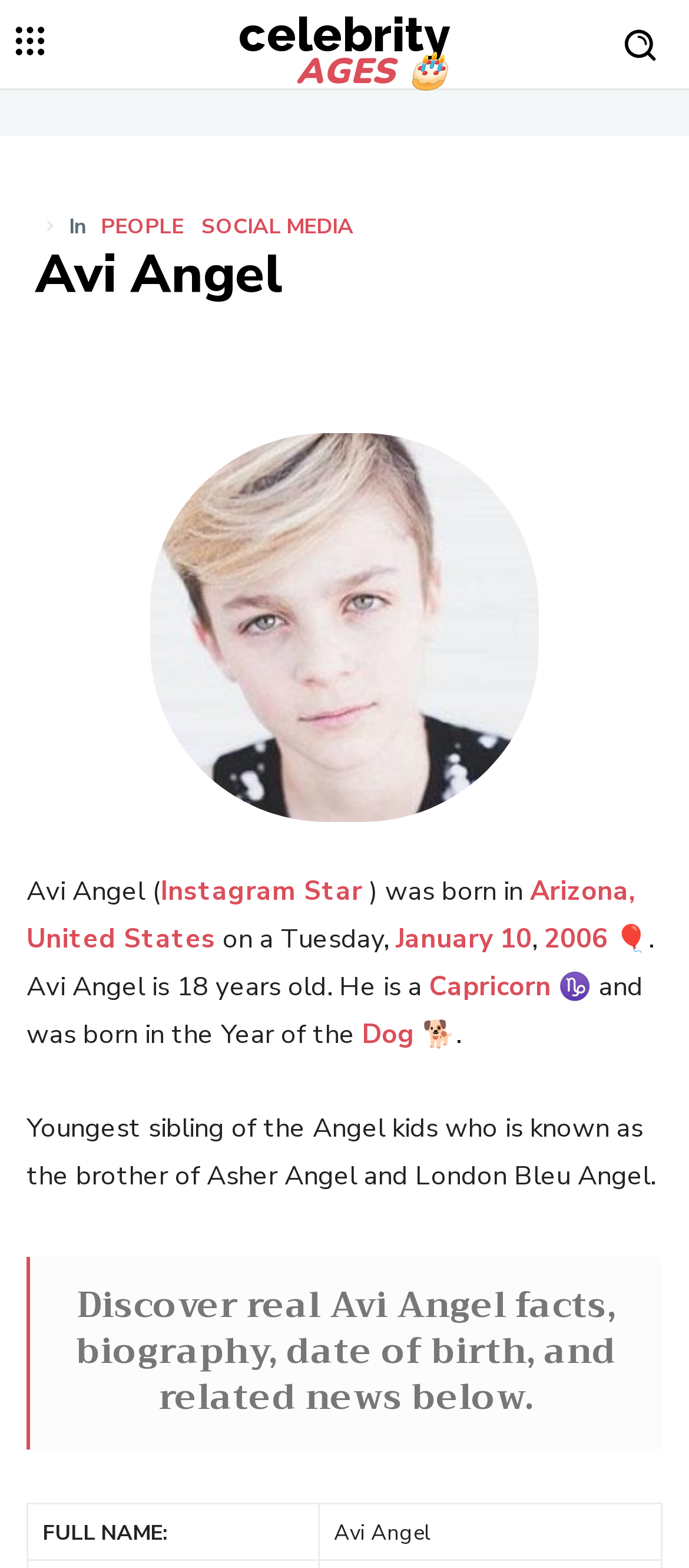Please pinpoint the bounding box coordinates for the region I should click to adhere to this instruction: "Read more about Avi Angel's biography".

[0.038, 0.708, 0.951, 0.761]